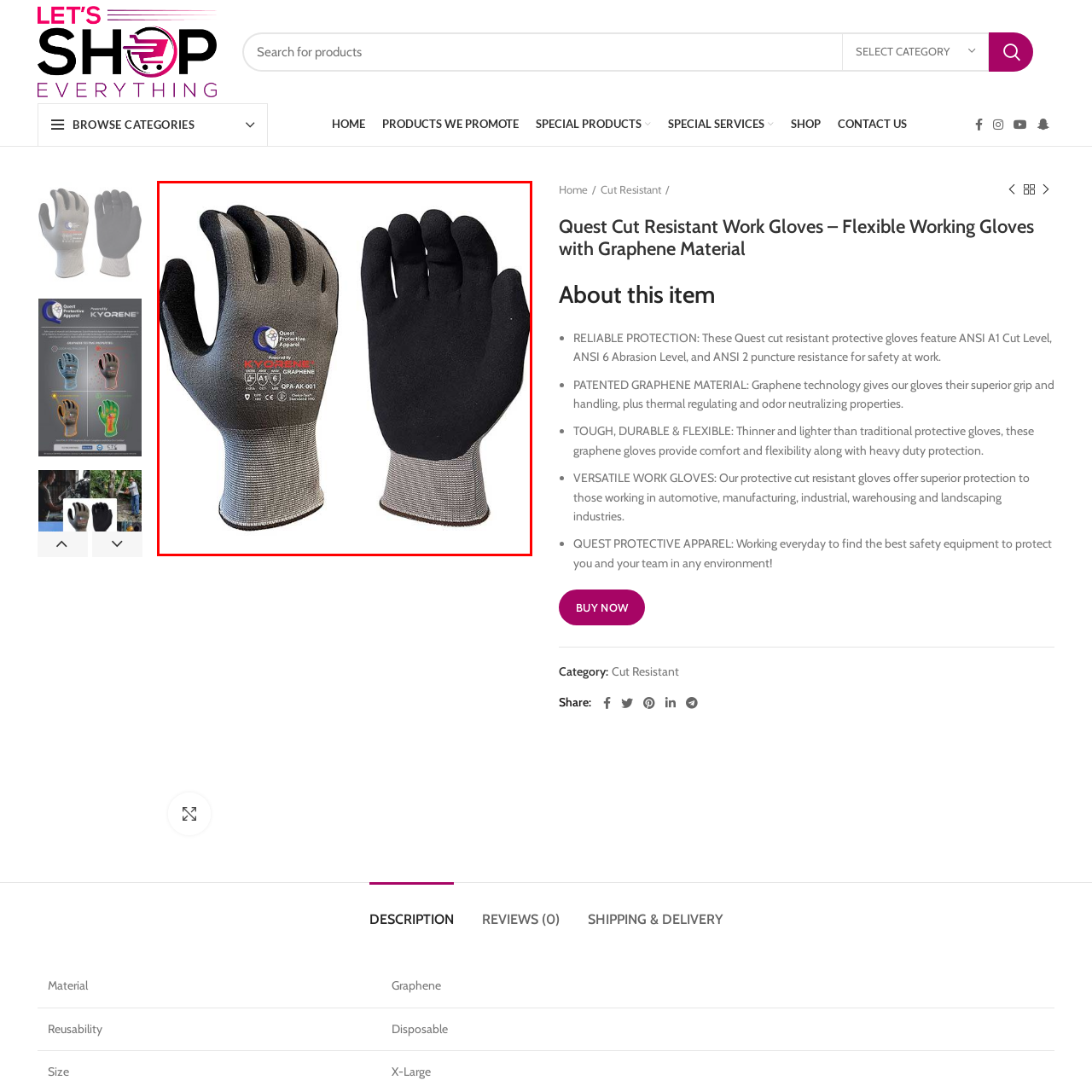Generate a detailed explanation of the image that is highlighted by the red box.

The image showcases the Quest Cut Resistant Work Gloves, designed for durability and safety. These gloves feature a unique graphene material that enhances grip and handling capabilities, making them suitable for various work environments. The gloves are characterized by their flexible design, offering comfort while maintaining a high level of protection. The visible markings on the gloves indicate compliance with safety standards, highlighting their ANSI A1 Cut Level and ANSI 6 Abrasion Level ratings. Ideal for use in industries such as automotive, manufacturing, and landscaping, these versatile gloves ensure reliable protection against cuts and abrasions, while also providing thermal regulation and odor neutralization for extended wear.